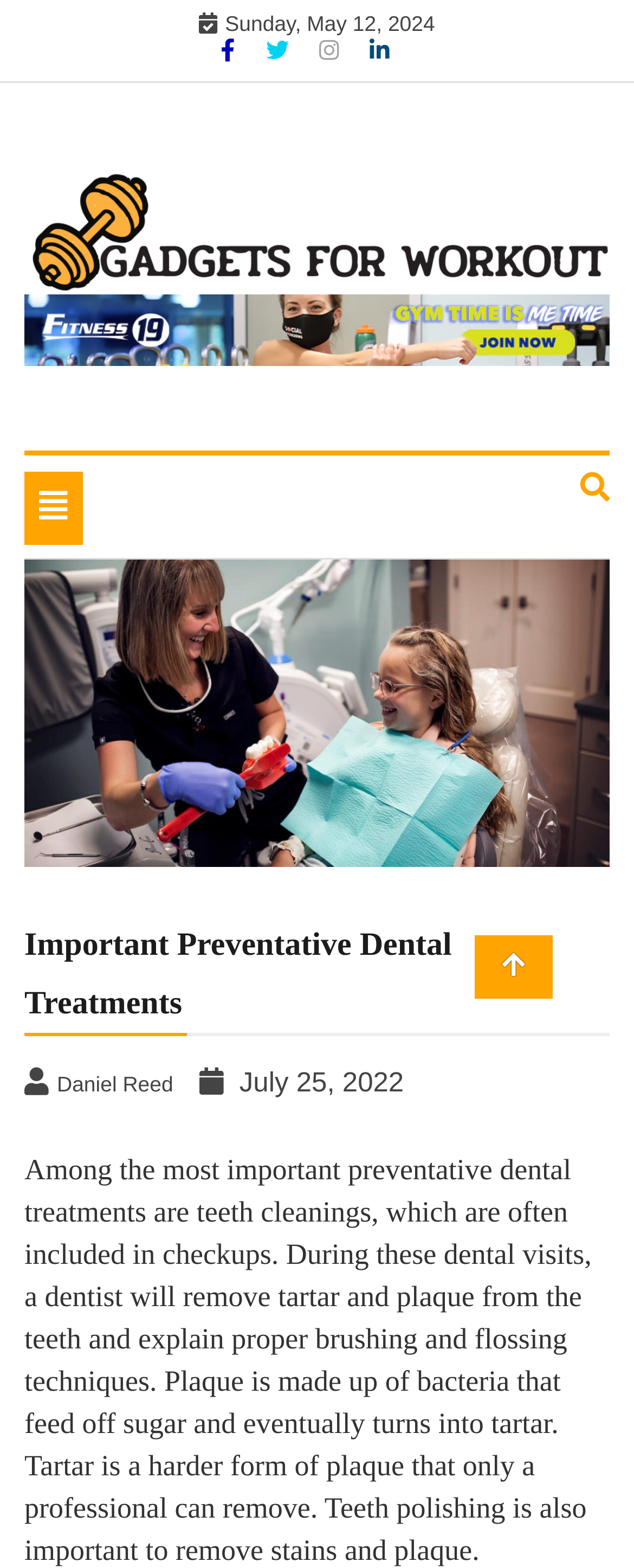Please determine the bounding box coordinates of the area that needs to be clicked to complete this task: 'Click the Facebook icon'. The coordinates must be four float numbers between 0 and 1, formatted as [left, top, right, bottom].

[0.348, 0.024, 0.381, 0.04]